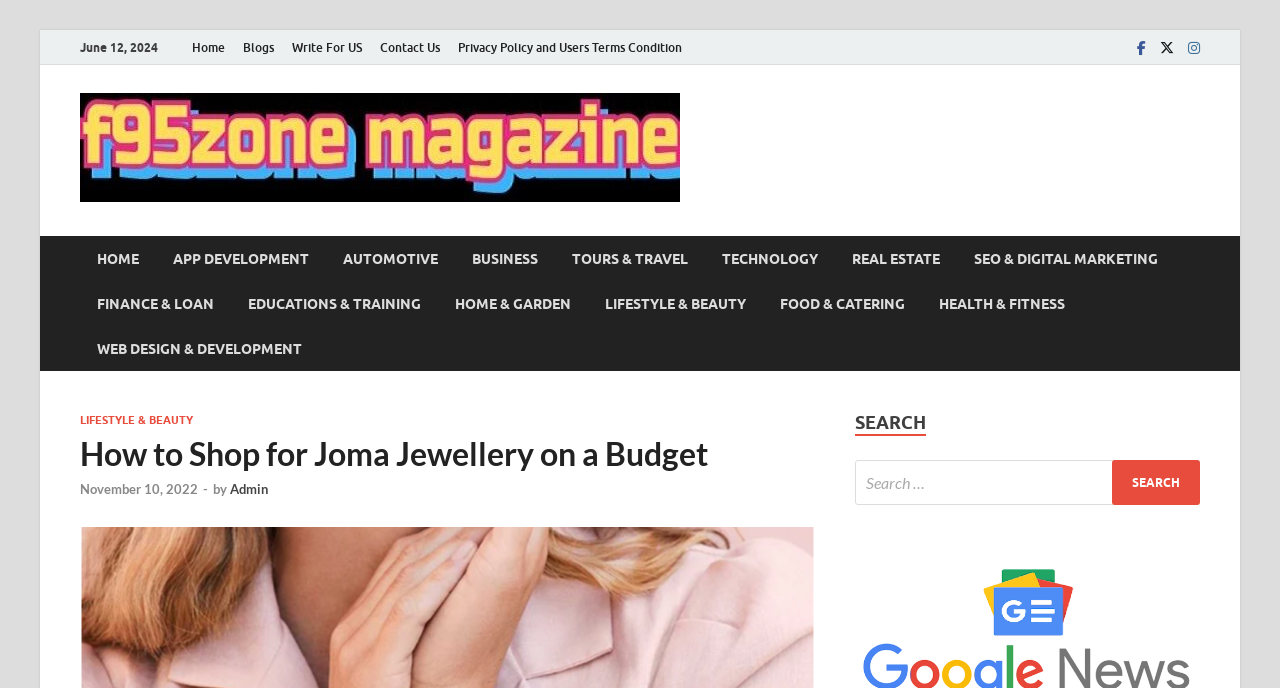Please answer the following query using a single word or phrase: 
What is the date of the article 'How to Shop for Joma Jewellery on a Budget'?

November 10, 2022